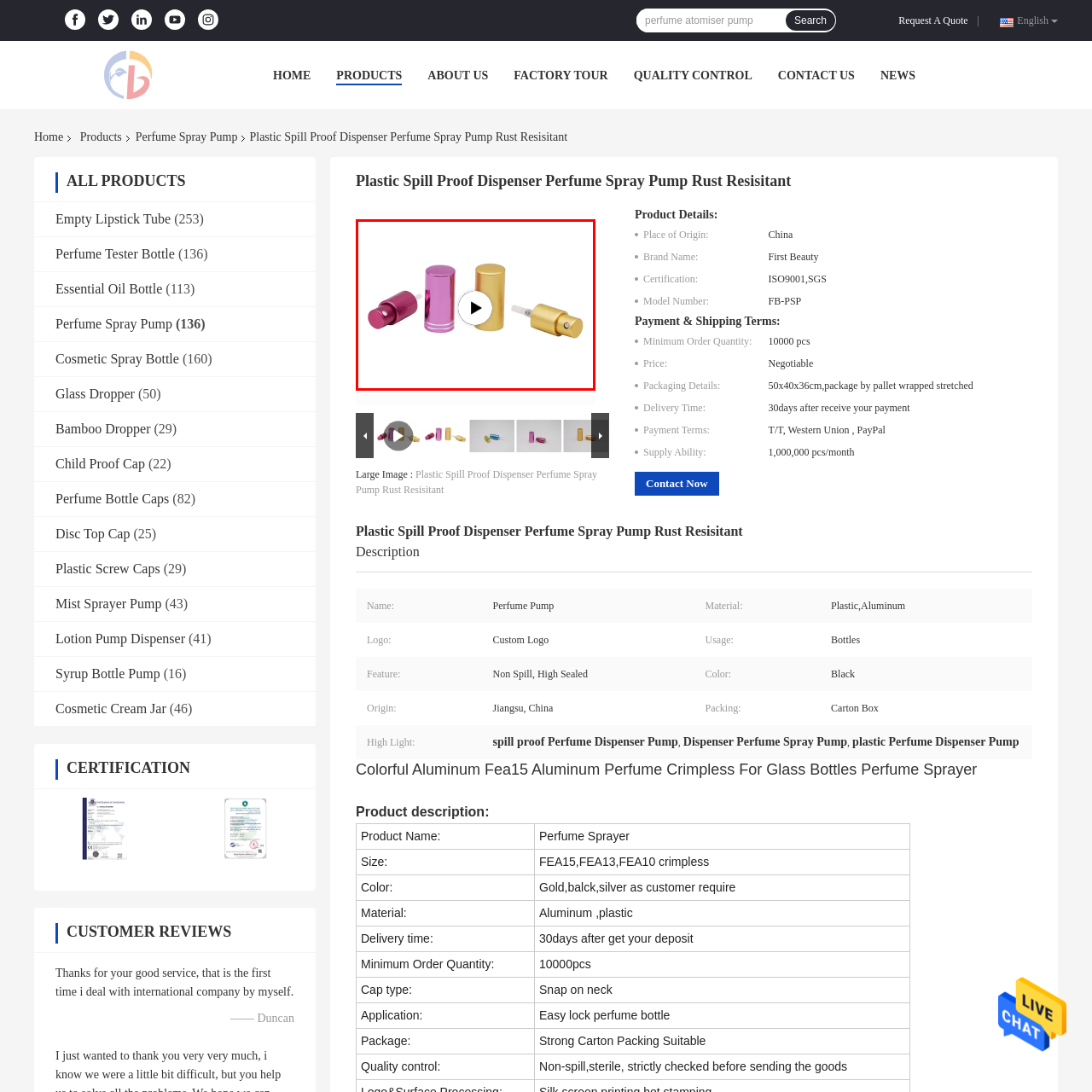Provide a comprehensive description of the image located within the red boundary.

The image features a collection of elegant perfume spray pumps, showcasing two cylindrical designs in vibrant colors: a glossy pink and a shiny gold. Each pump is equipped with a nozzle for dispensing fragrance, making them ideal for both personal use and commercial applications. The pumps are arranged in a way that highlights their distinct finishes and shapes, providing a visually appealing display. A play button is centrally located, suggesting that this image may be part of a video or demonstration showcasing the product features or applications. This stylish dispenser set is a perfect addition for those seeking to elevate their fragrance packaging or simply enjoy a touch of luxury in their scent experience.